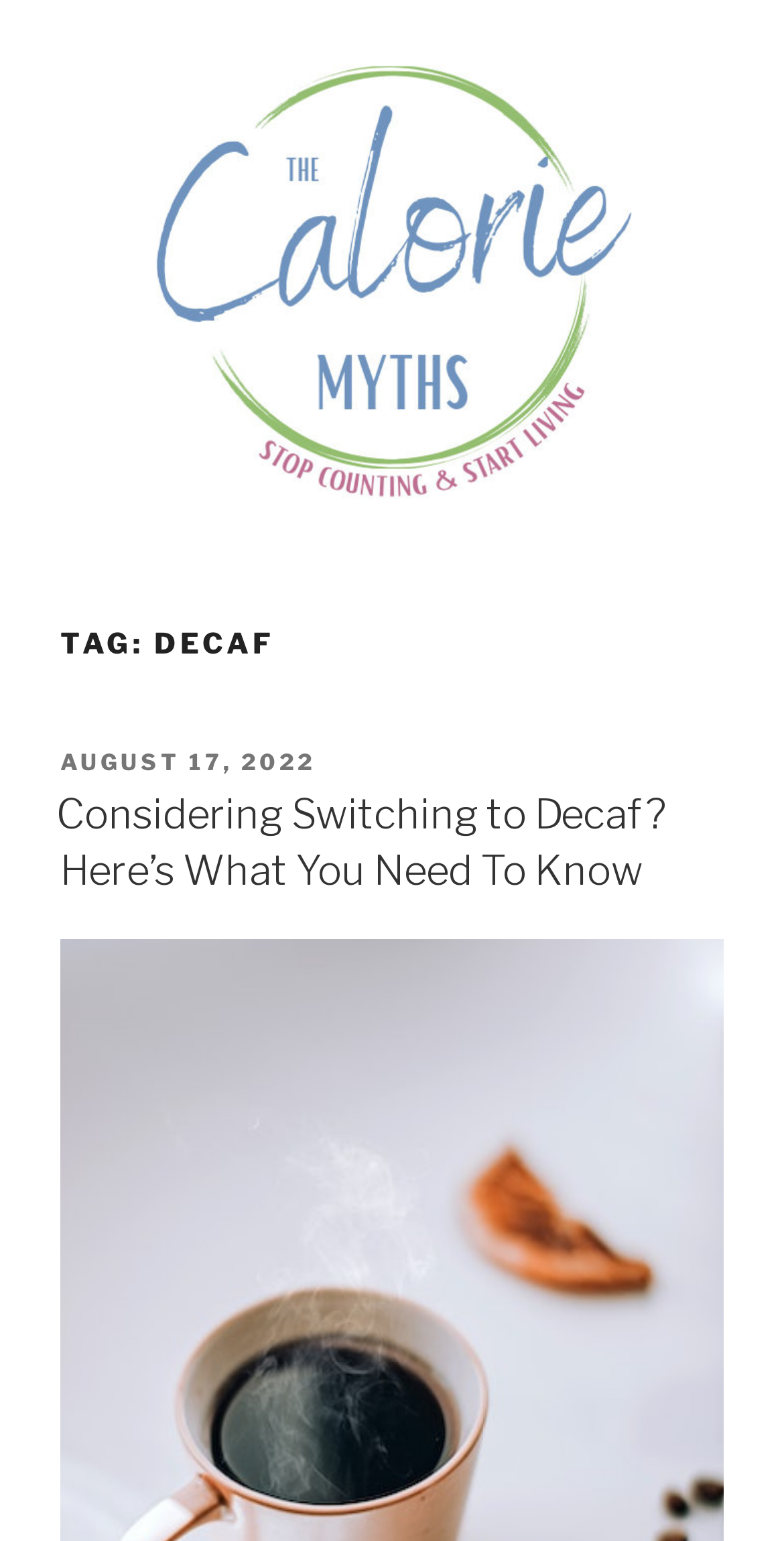What is the bounding box coordinate of the 'Stop Counting & Start Living' text?
Based on the image, respond with a single word or phrase.

[0.077, 0.349, 0.531, 0.37]